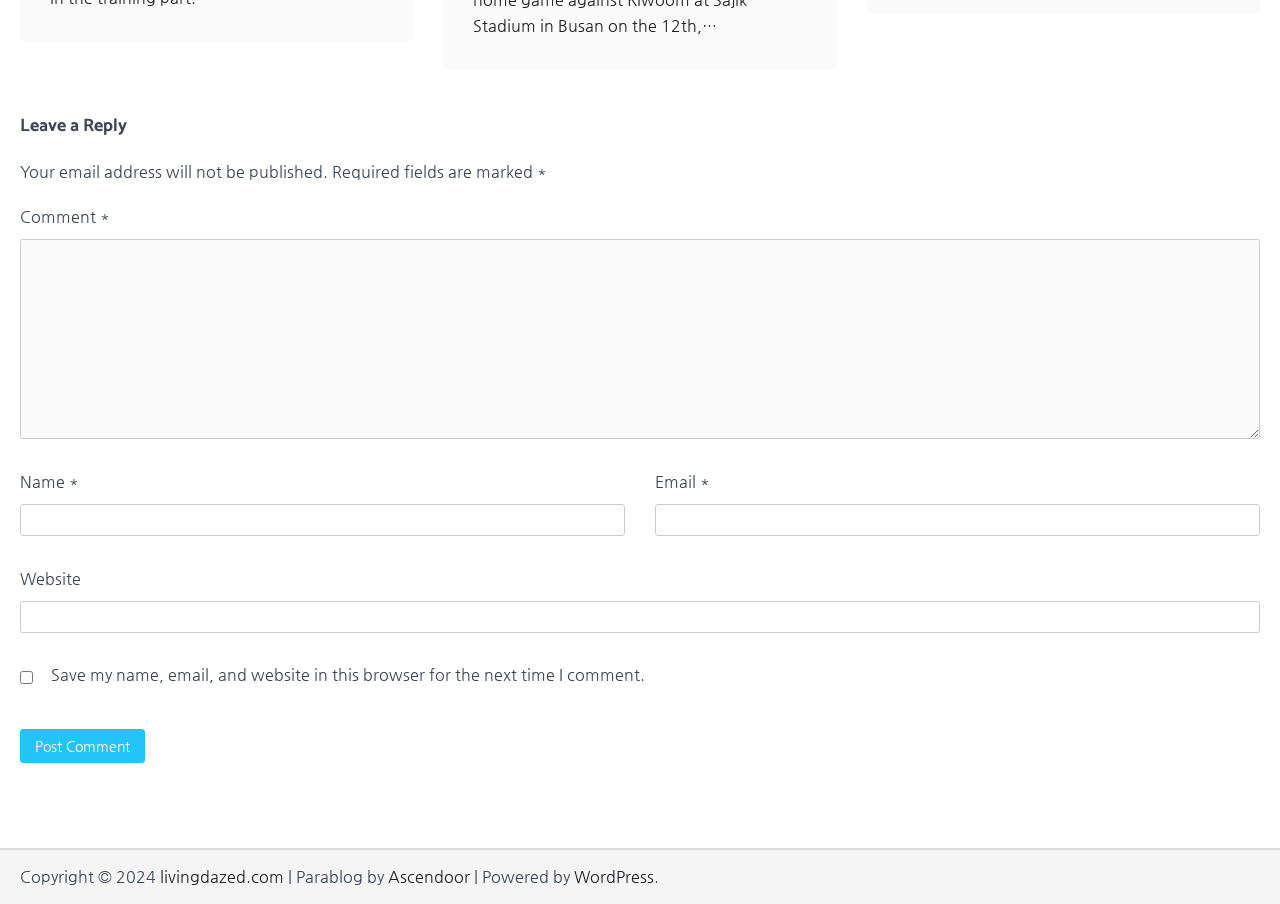Based on the image, provide a detailed response to the question:
What is the purpose of the text box labeled 'Comment'?

The text box labeled 'Comment' is required and is placed below the 'Leave a Reply' heading, indicating that it is for users to input their comments or replies.